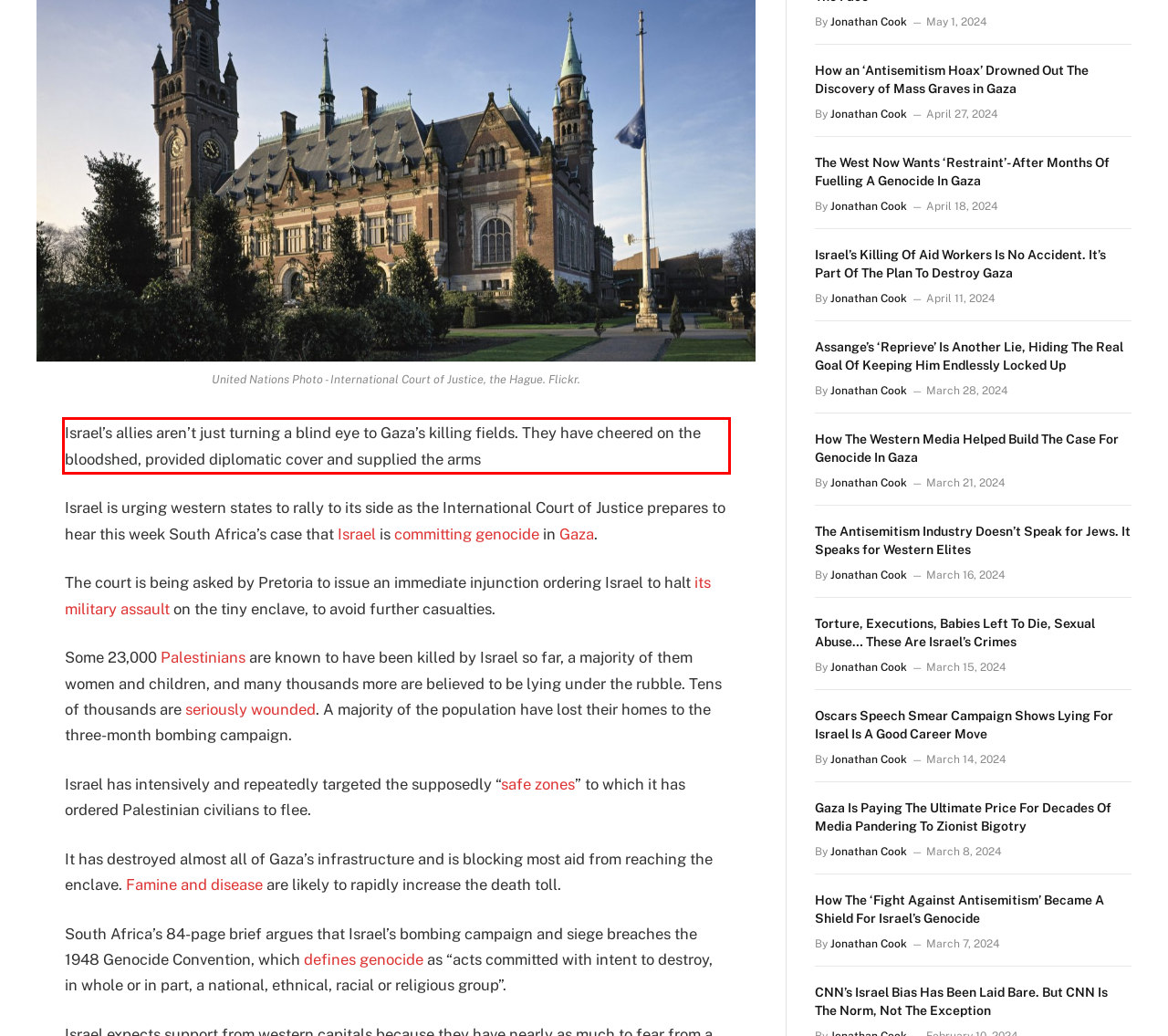Please recognize and transcribe the text located inside the red bounding box in the webpage image.

Israel’s allies aren’t just turning a blind eye to Gaza’s killing fields. They have cheered on the bloodshed, provided diplomatic cover and supplied the arms